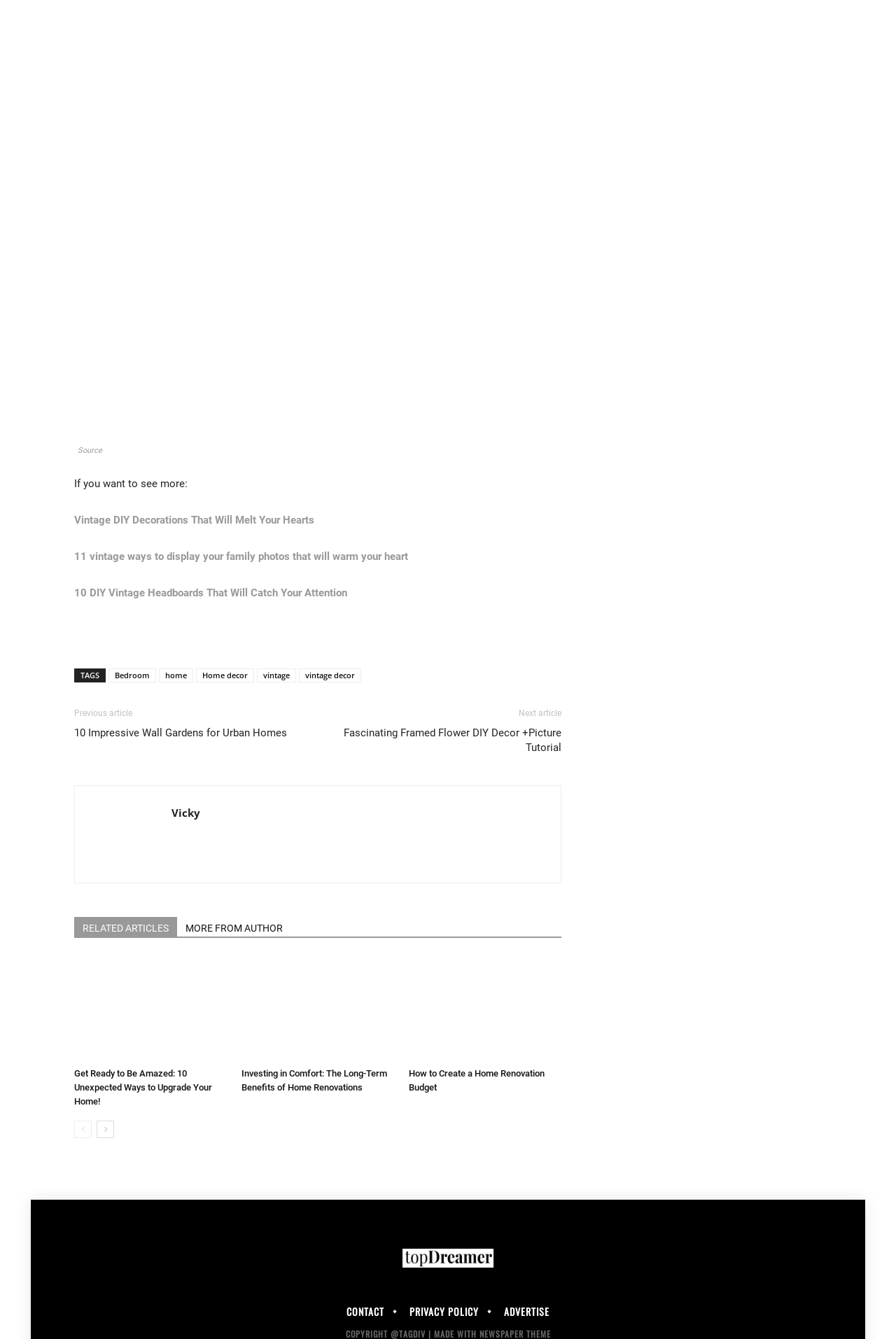What is the purpose of the 'RELATED ARTICLES MORE FROM AUTHOR' section?
Please provide a single word or phrase as your answer based on the screenshot.

To show related articles